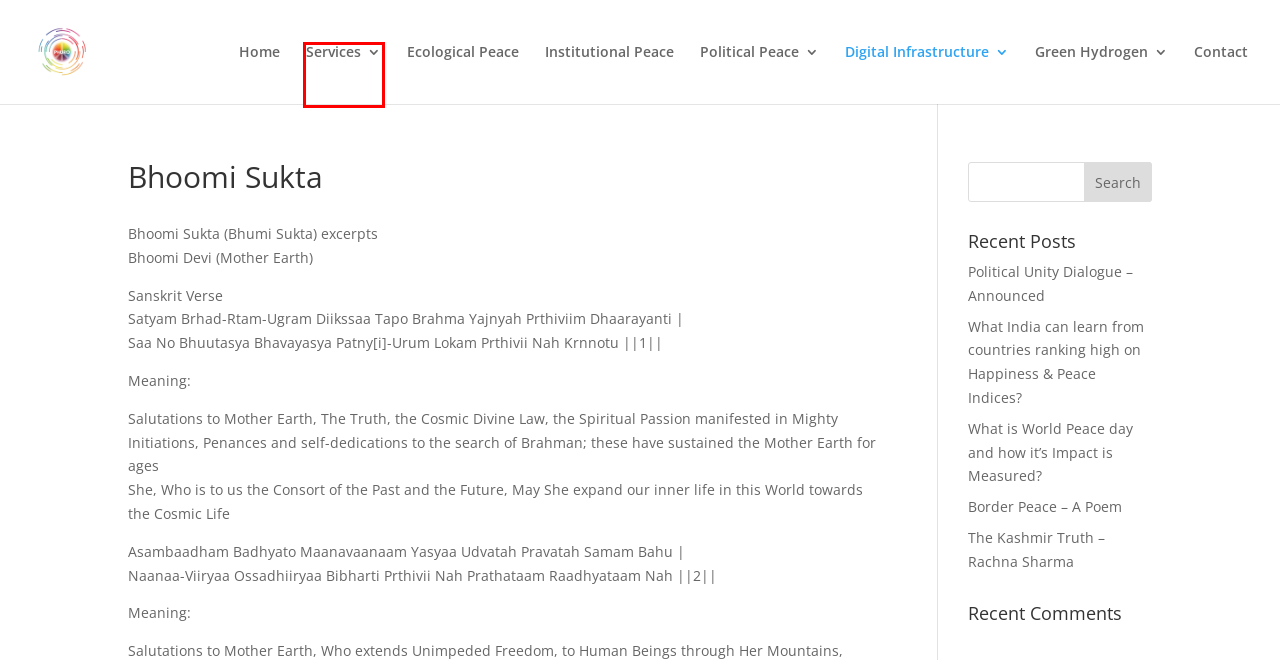Look at the screenshot of a webpage, where a red bounding box highlights an element. Select the best description that matches the new webpage after clicking the highlighted element. Here are the candidates:
A. What is World Peace day and how it’s Impact is Measured? | Phuro Innovations
B. Border Peace - A Poem | Phuro Innovations
C. Contact Us | Phuro Innovations
D. What India can learn from countries ranking high on Happiness & Peace Indices? | Phuro Innovations
E. Services | Phuro Innovations
F. The Kashmir Truth - Rachna Sharma | Phuro Innovations
G. Political Unity Dialogue - Announced | Phuro Innovations
H. Pursuit of Political Peace | Phuro Innovations

E